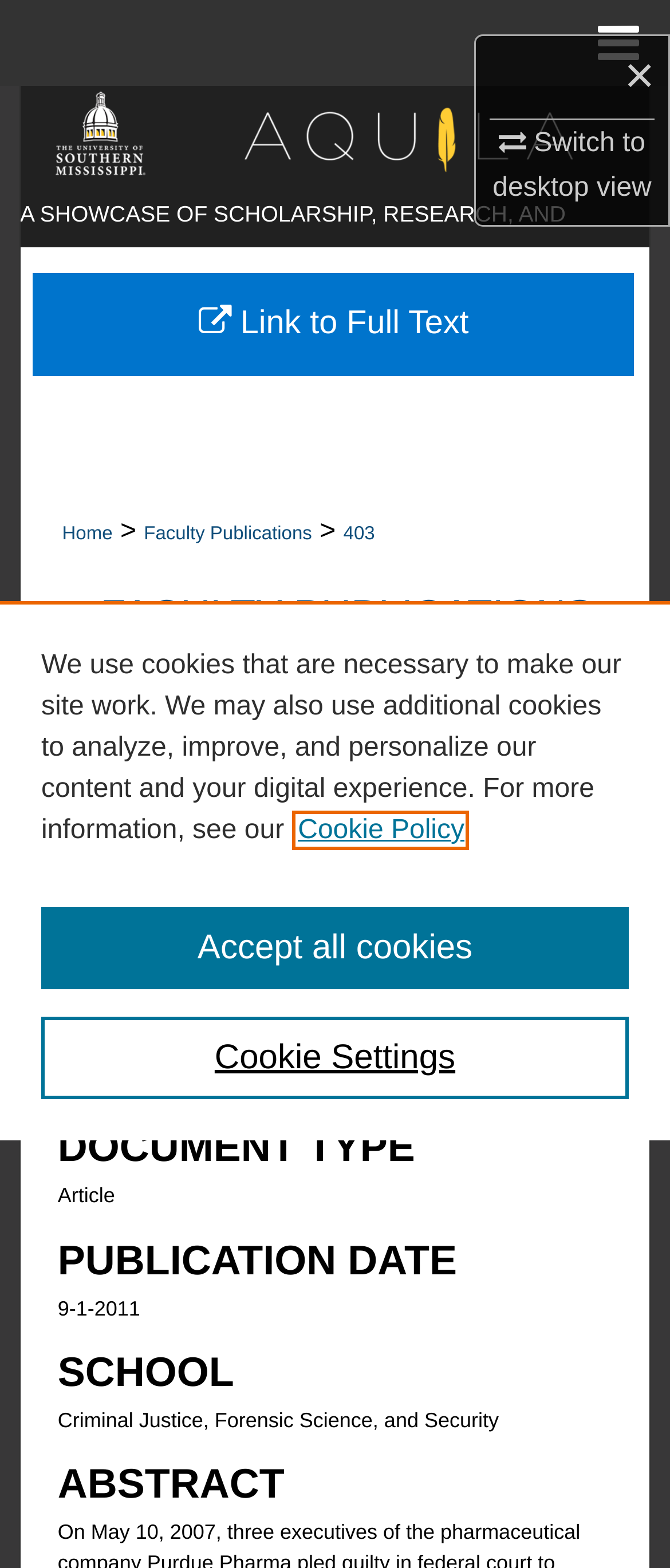Could you specify the bounding box coordinates for the clickable section to complete the following instruction: "Enter Minimum Salary"?

None